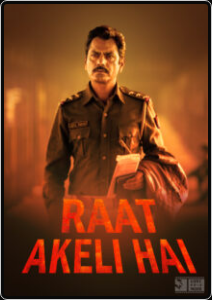Provide a thorough description of the image, including all visible elements.

The image presents the poster for the film "Raat Akeli Hai," featuring a prominent character dressed in a police uniform. The character, a man with a serious expression, stands confidently in a dimly lit setting, evoking an atmosphere of mystery and intrigue. The title "RAAT AKELI HAI" is emblazoned in bold, striking red letters at the bottom of the poster, contrasting sharply against the subdued, warm tones surrounding the figure. This visual representation hints at themes of crime and investigation, appealing to audiences drawn to suspenseful storytelling. The film, described in the context of other notable works, is likely to resonate with fans of intricate narratives and character-driven plots.